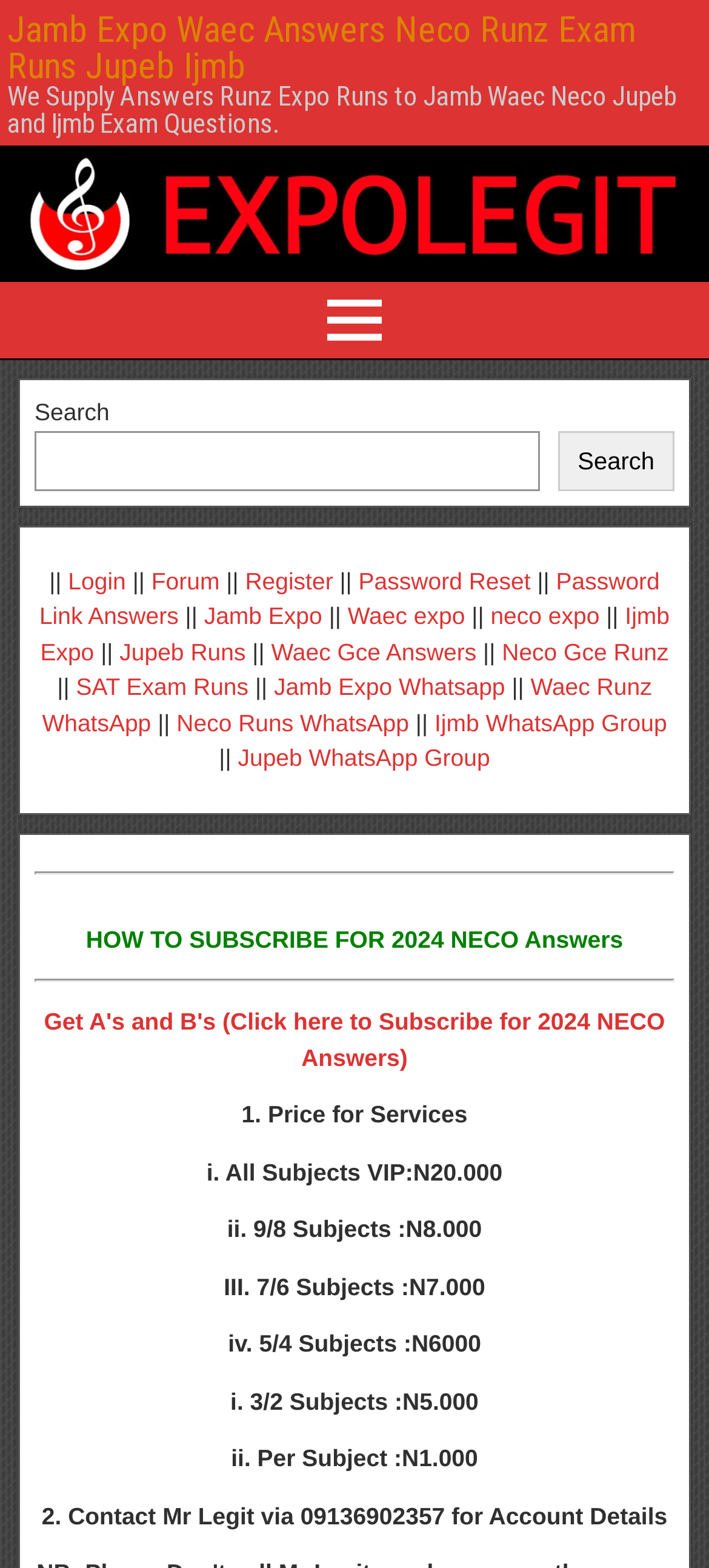What is the main purpose of this webpage? Based on the screenshot, please respond with a single word or phrase.

Admission list and exam runs